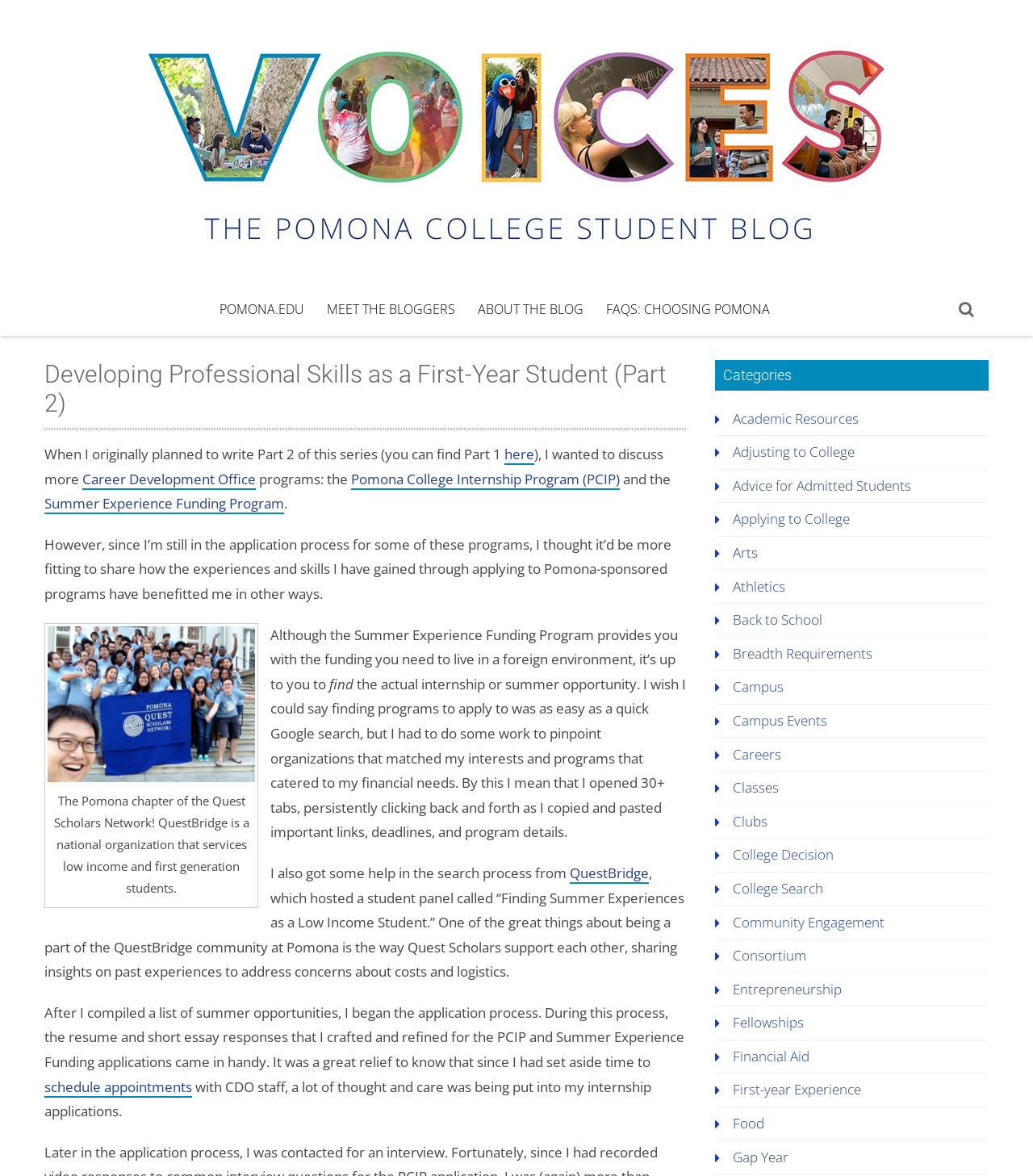Identify the bounding box coordinates of the element to click to follow this instruction: 'check the 'QuestBridge' link'. Ensure the coordinates are four float values between 0 and 1, provided as [left, top, right, bottom].

[0.552, 0.734, 0.628, 0.751]